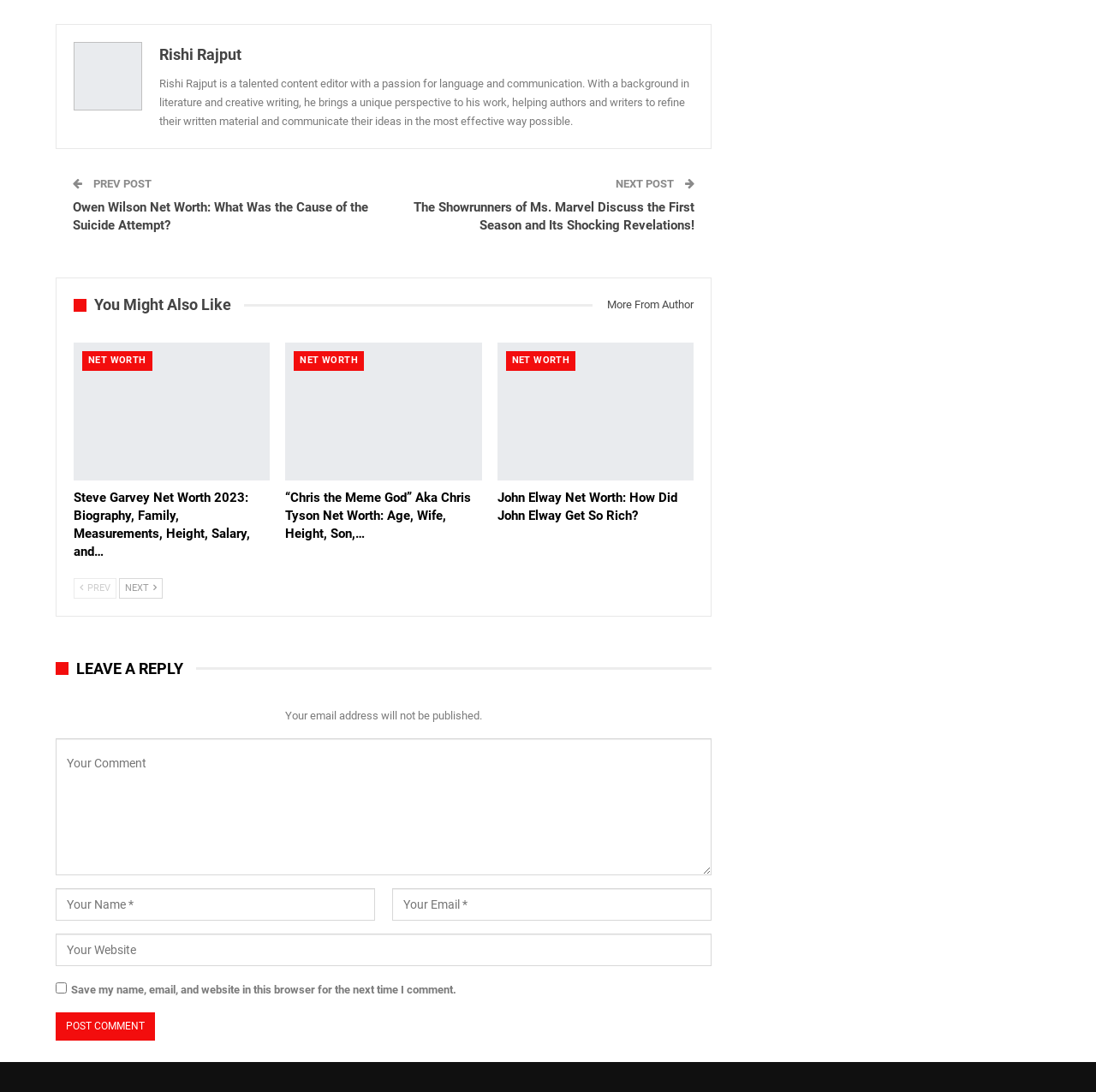Please examine the image and provide a detailed answer to the question: What is the profession of Rishi Rajput?

The webpage mentions 'Rishi Rajput is a talented content editor with a passion for language and communication.' which indicates that Rishi Rajput is a content editor.